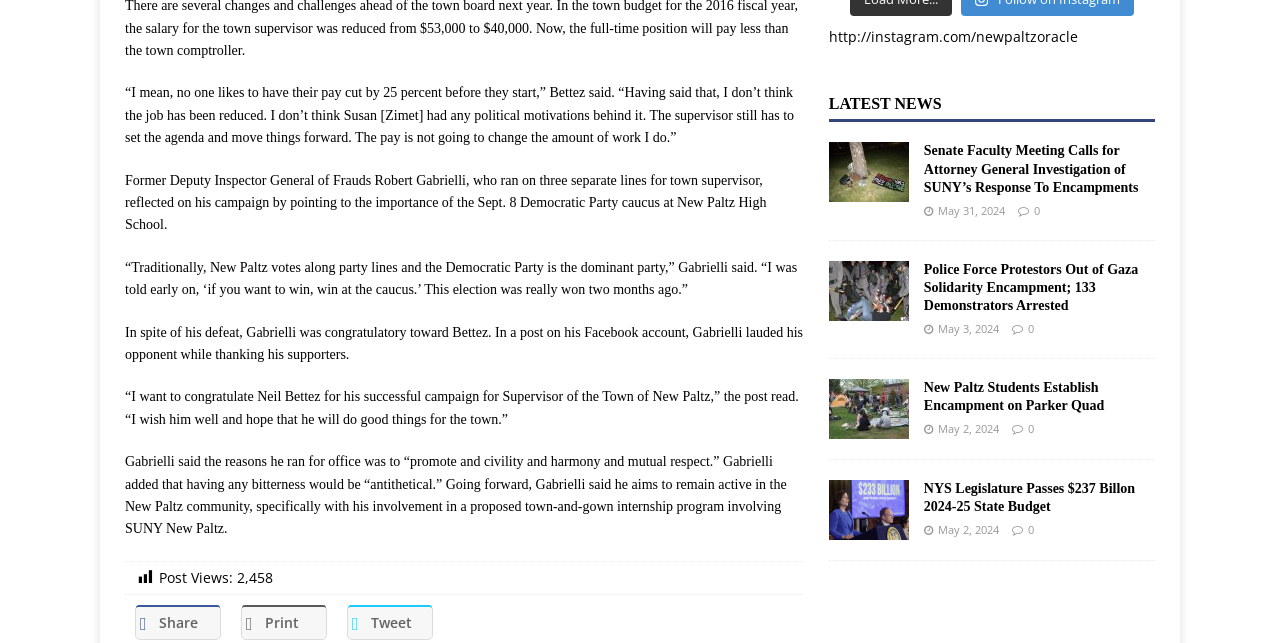Provide your answer to the question using just one word or phrase: What is the name of the person who ran for town supervisor?

Robert Gabrielli